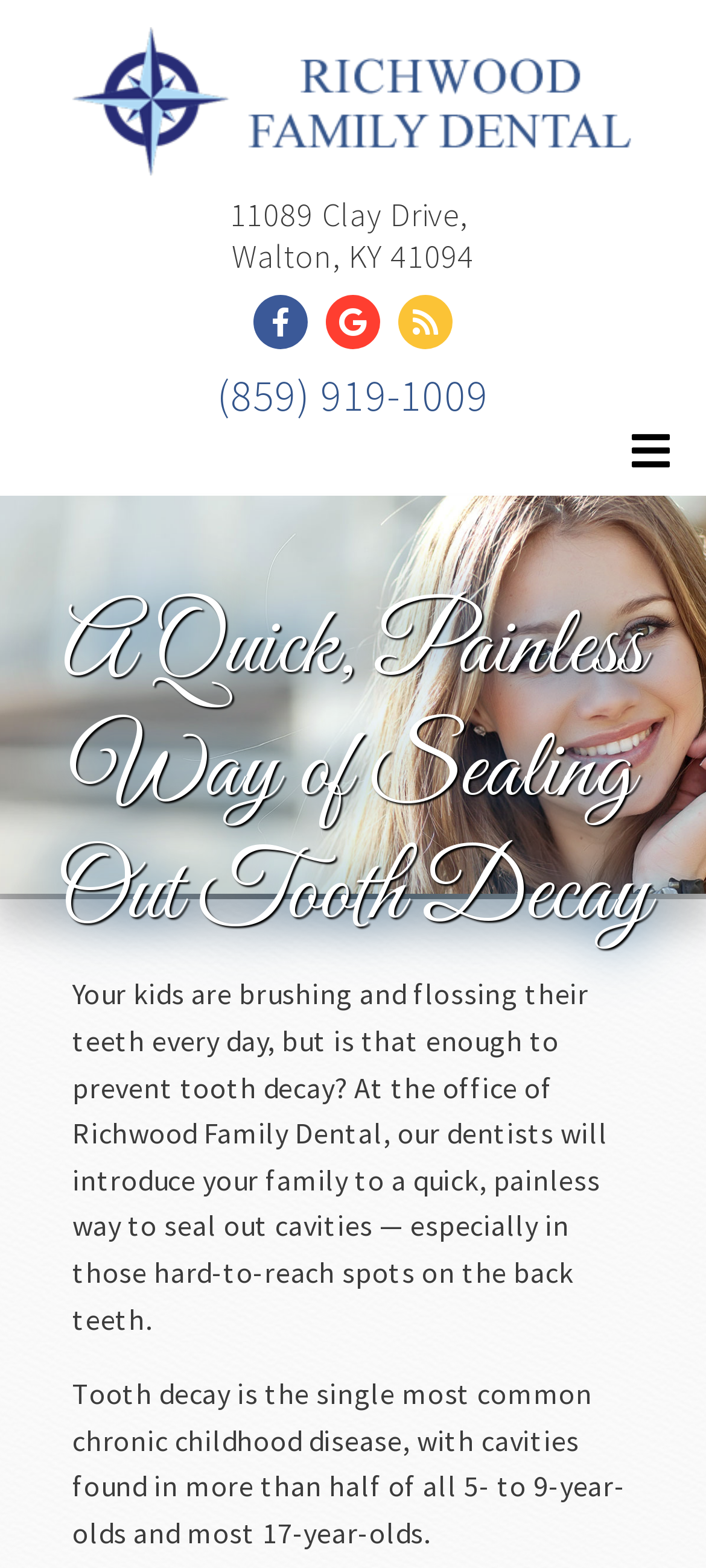Provide the bounding box coordinates of the UI element this sentence describes: "parent_node: 11089 Clay Drive, aria-label="Home"".

[0.103, 0.08, 0.897, 0.1]